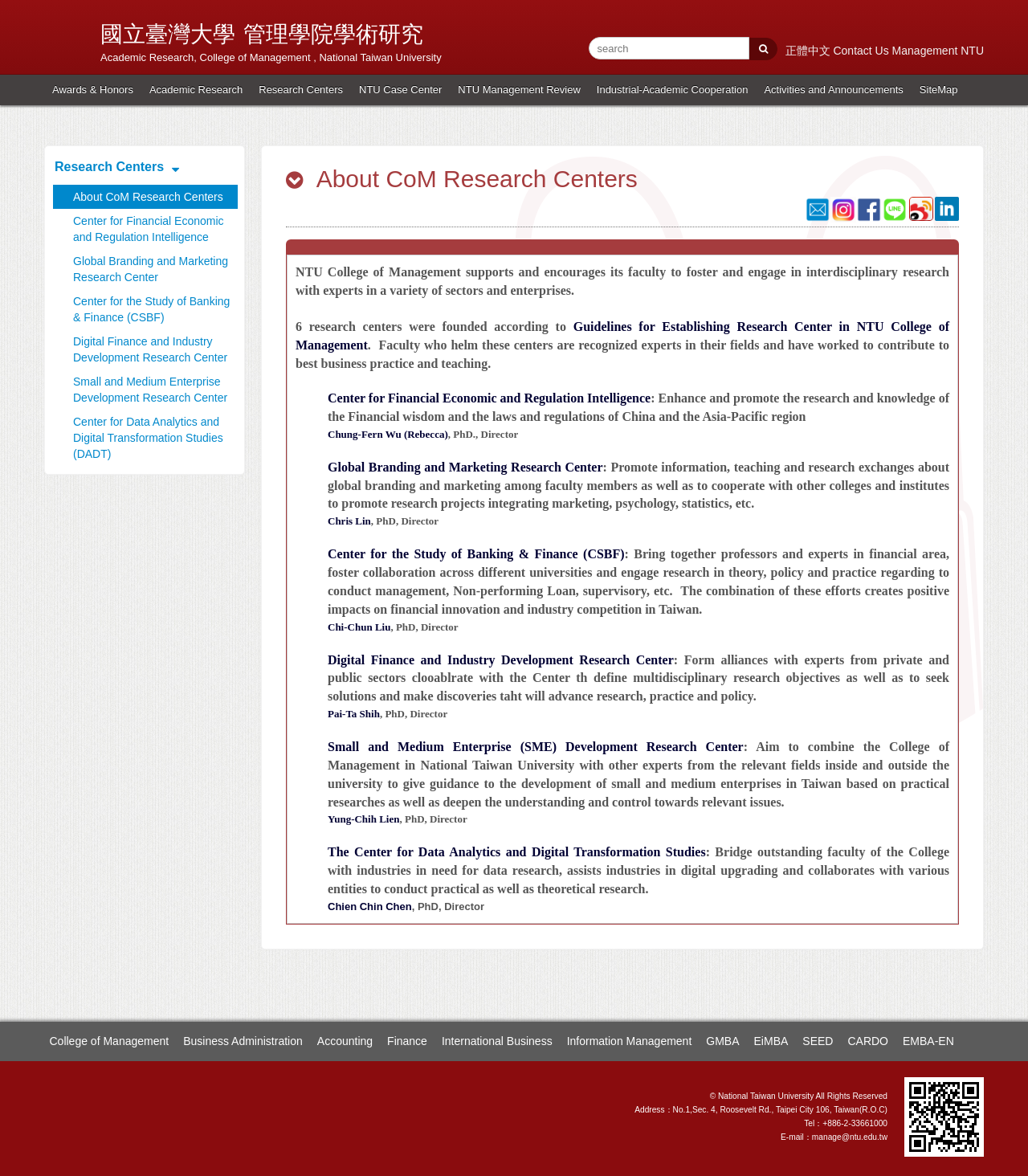Respond with a single word or phrase to the following question: What is the name of the research center that focuses on data analytics and digital transformation?

The Center for Data Analytics and Digital Transformation Studies